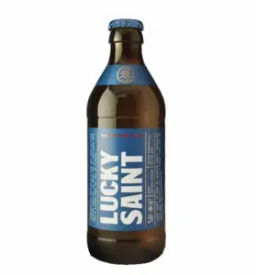Is the beverage suitable for mindful drinkers?
Could you answer the question in a detailed manner, providing as much information as possible?

The caption positions the beverage as an ideal choice for those seeking a satisfying beer without the alcohol, making it a popular option for mindful drinkers, which implies that the beverage is suitable for mindful drinkers.